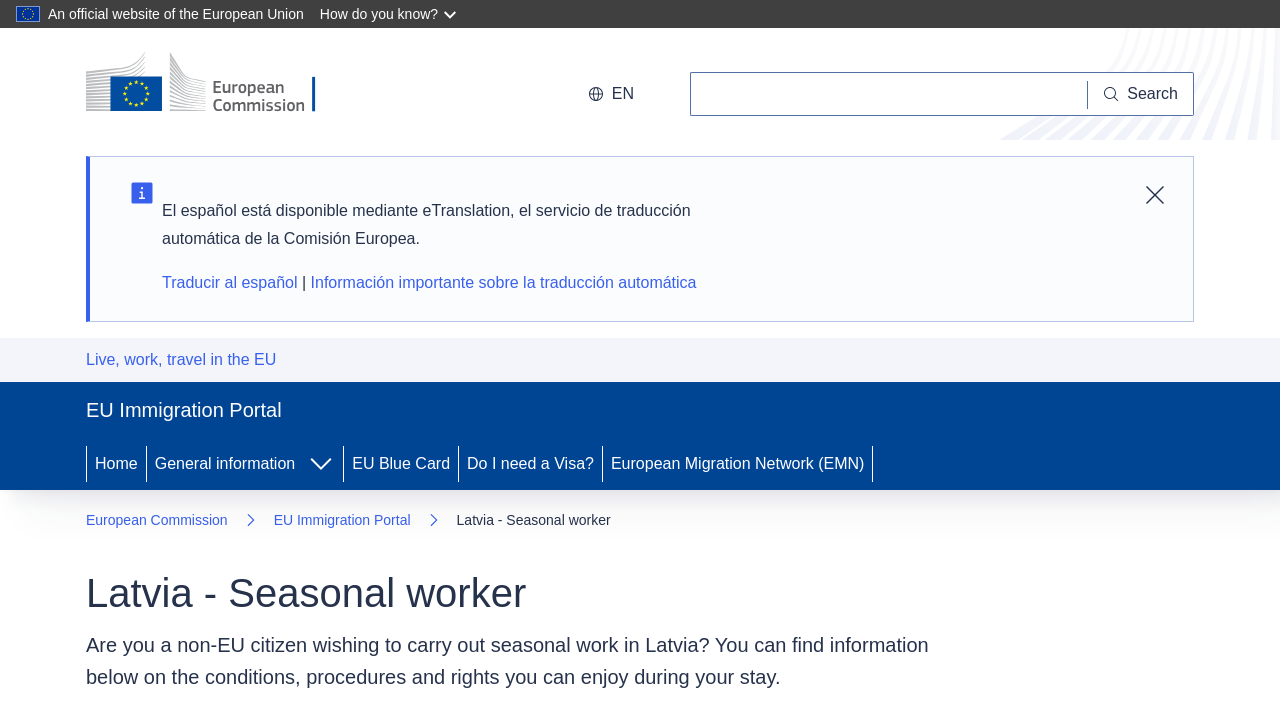Identify the bounding box coordinates for the region of the element that should be clicked to carry out the instruction: "View 'Fake Rolex Cheap' category". The bounding box coordinates should be four float numbers between 0 and 1, i.e., [left, top, right, bottom].

None